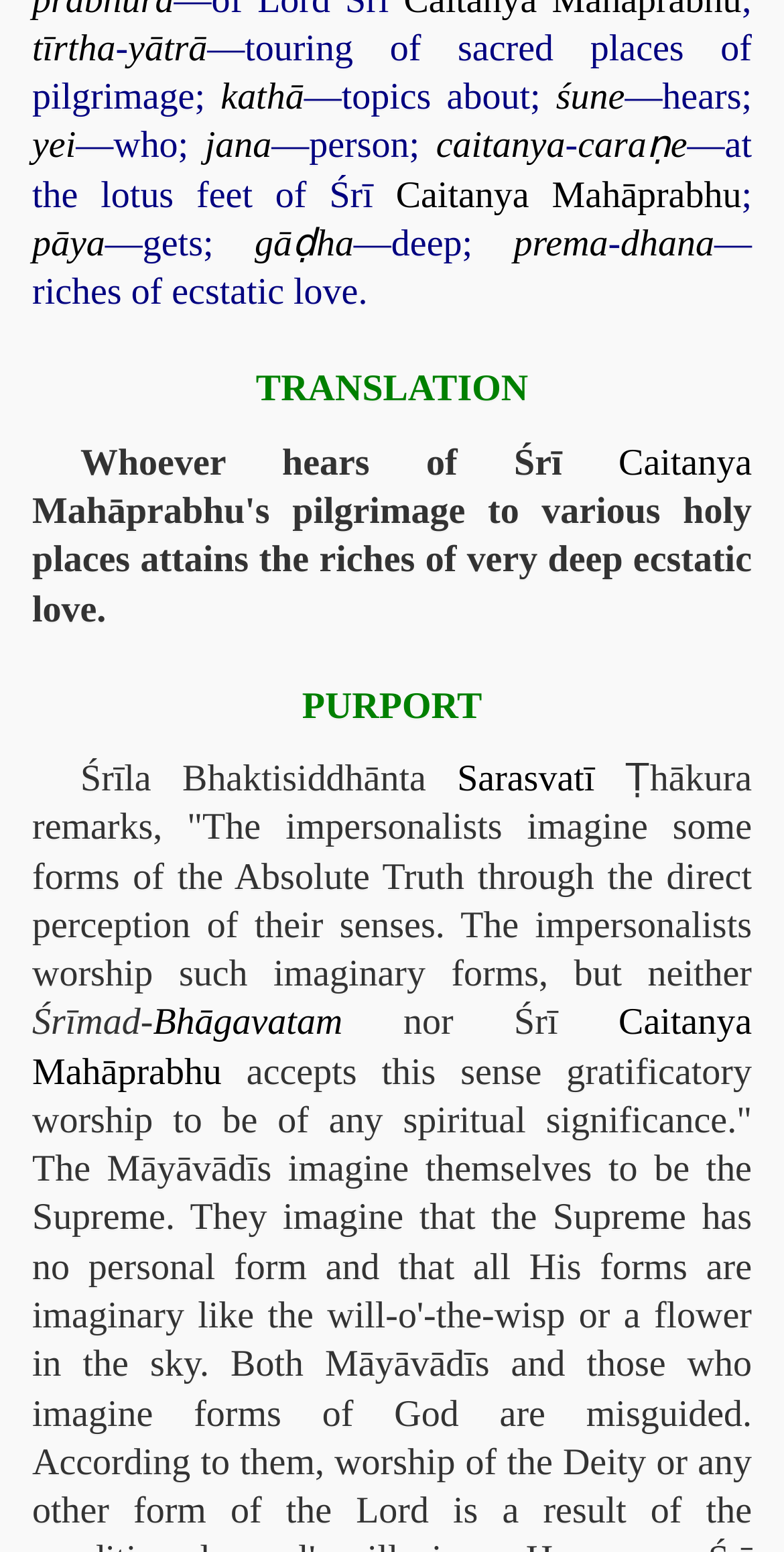Using the given description, provide the bounding box coordinates formatted as (top-left x, top-left y, bottom-right x, bottom-right y), with all values being floating point numbers between 0 and 1. Description: Bhāgavatam

[0.195, 0.646, 0.437, 0.673]